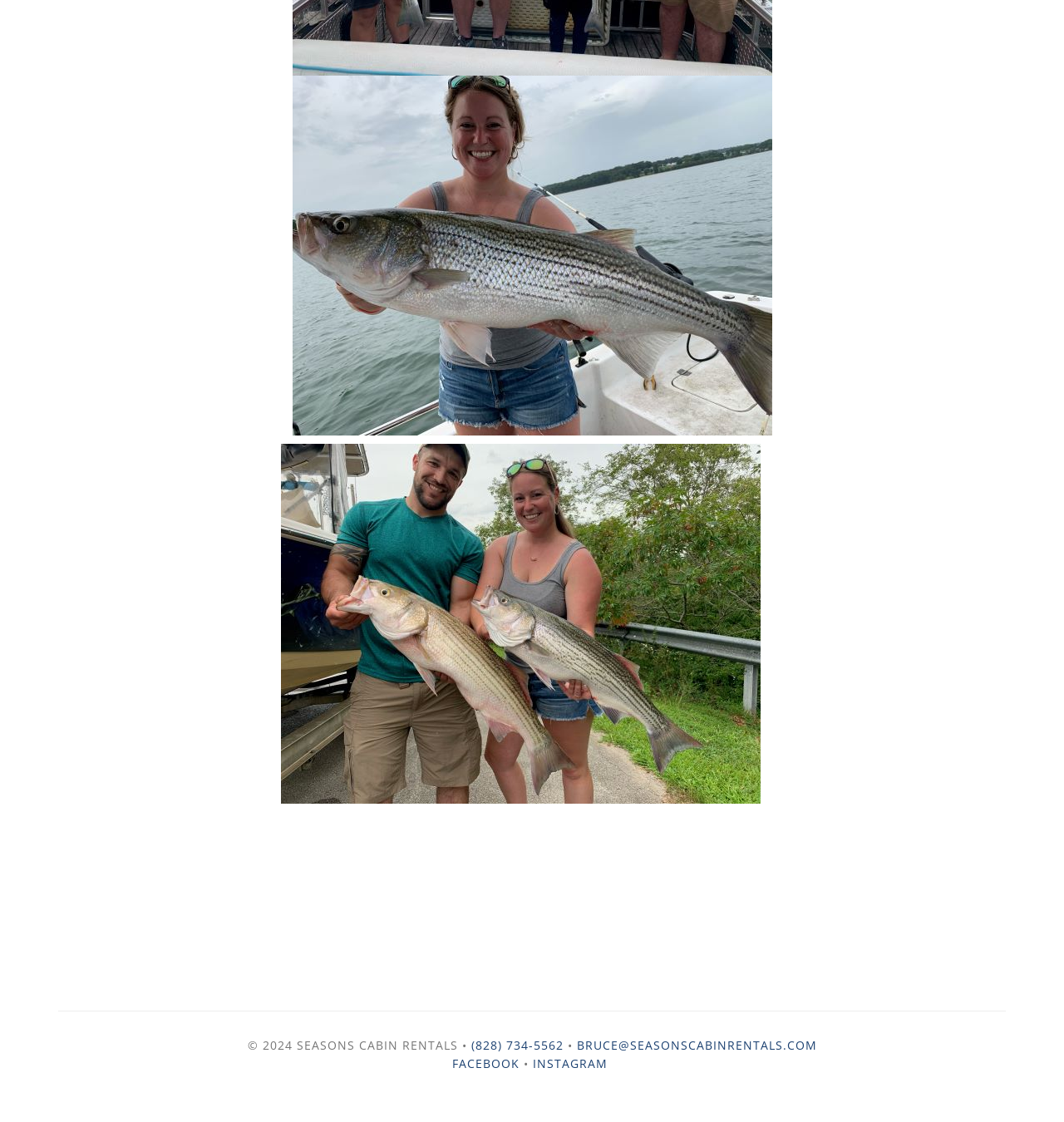Given the description "(828) 734-5562", determine the bounding box of the corresponding UI element.

[0.443, 0.924, 0.529, 0.938]